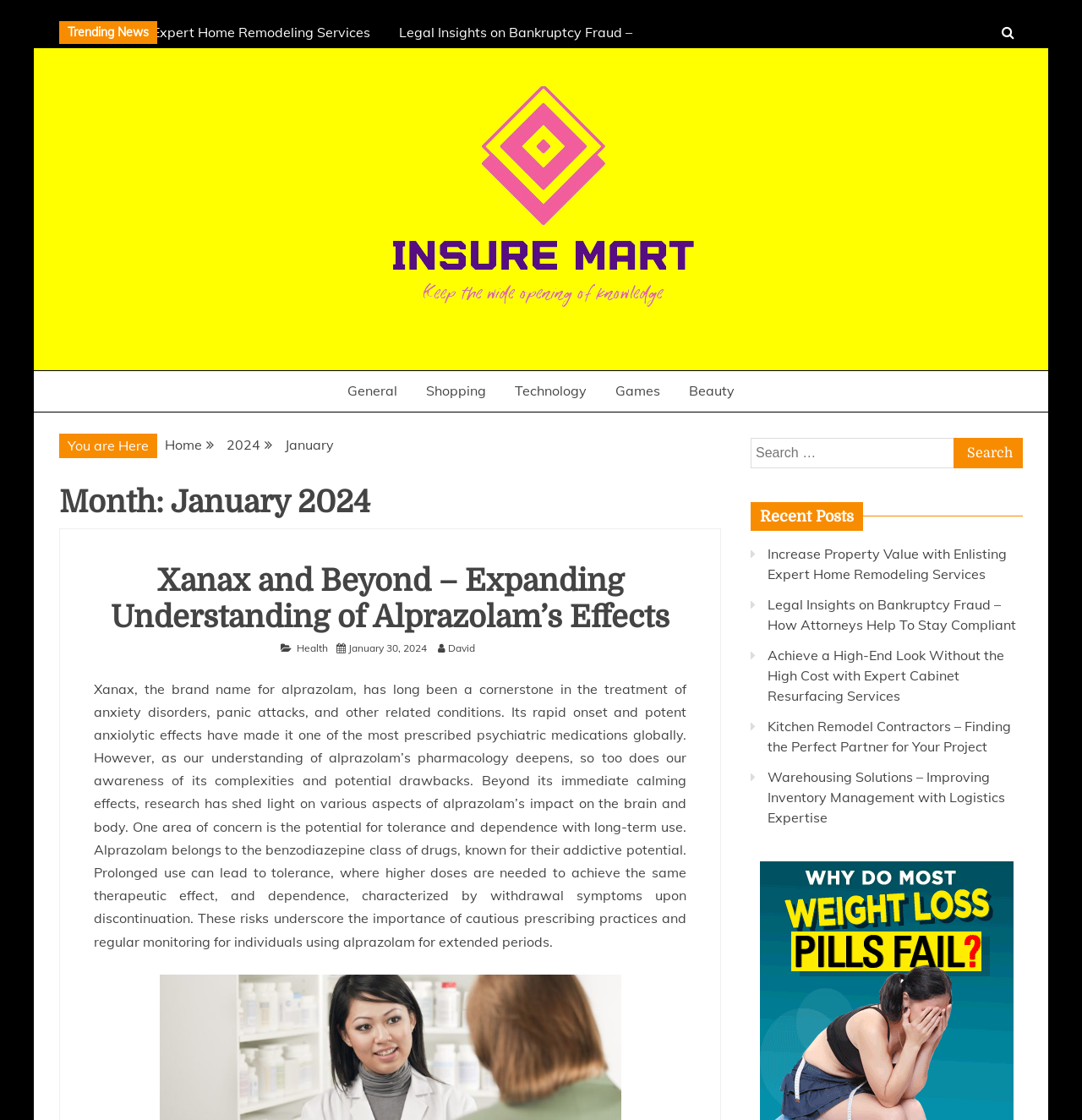Can you provide the bounding box coordinates for the element that should be clicked to implement the instruction: "Go to the home page"?

[0.152, 0.389, 0.187, 0.404]